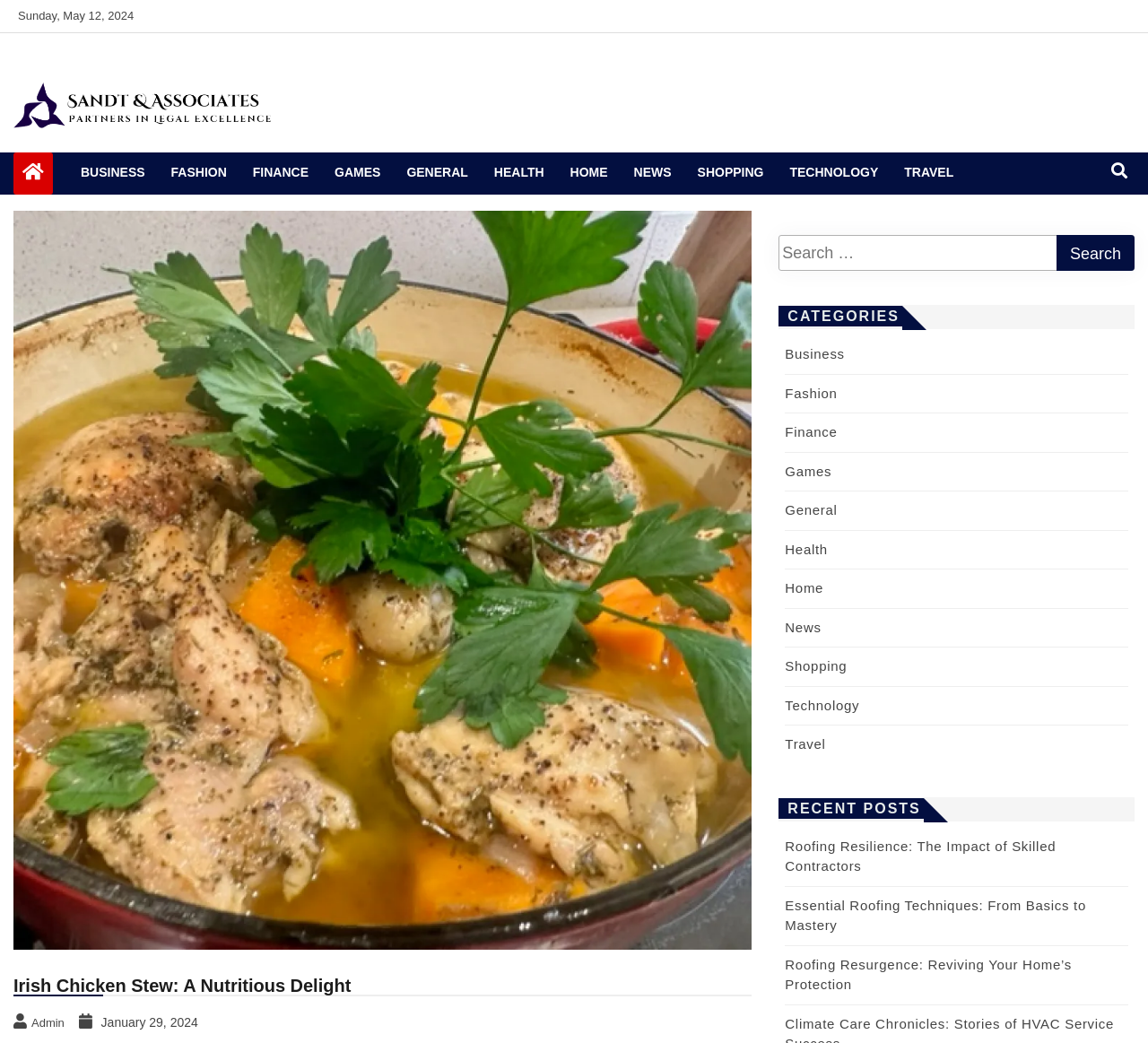What is the date of the latest article?
Please respond to the question with a detailed and informative answer.

I found the date of the latest article by looking at the link 'January 29, 2024' located at the bottom of the webpage, which is likely to be the publication date of the latest article.